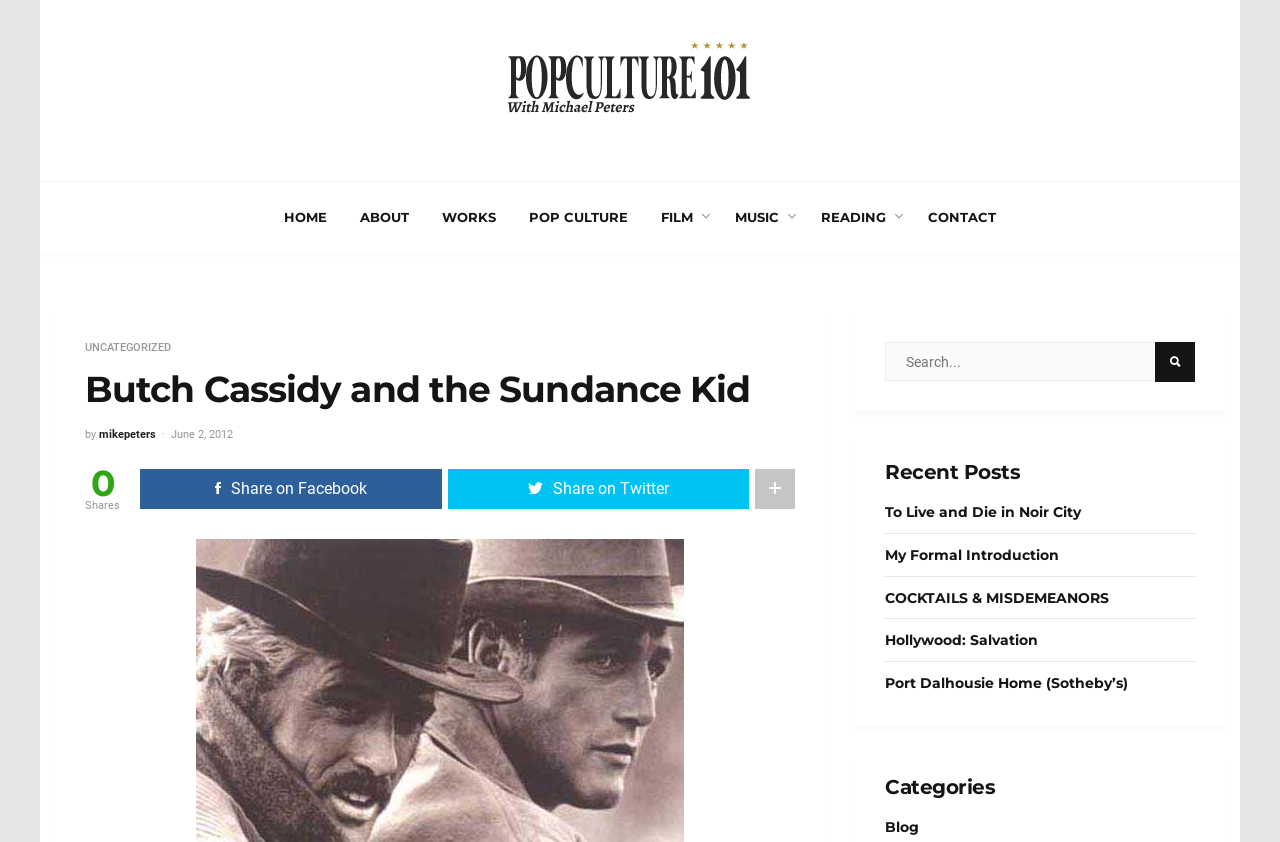Could you provide the bounding box coordinates for the portion of the screen to click to complete this instruction: "View 'Recent Posts'"?

[0.691, 0.549, 0.934, 0.572]